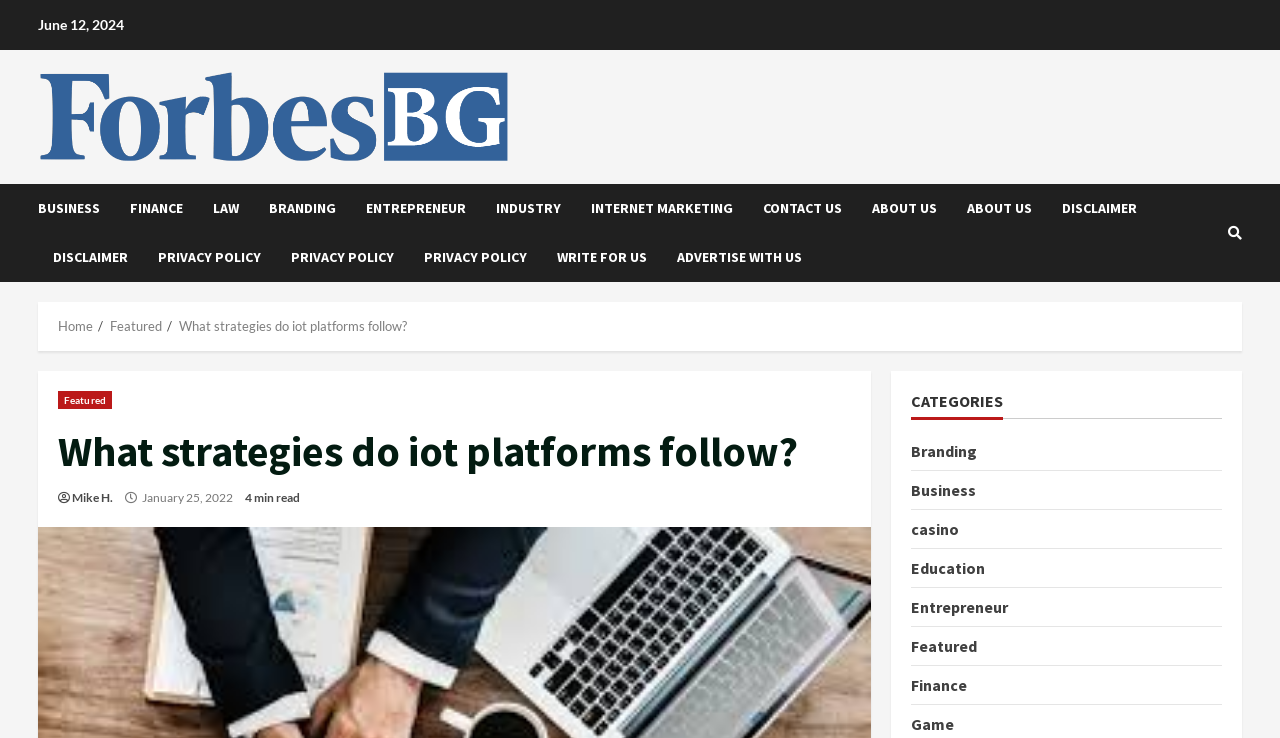Explain the contents of the webpage comprehensively.

The webpage appears to be an article page from Forbes BG, a business and finance-focused online publication. At the top left of the page, there is a date "June 12, 2024" and a link to the publication's name "Forbes BG" accompanied by a logo image. 

Below the publication's name, there is a horizontal navigation menu with links to various categories, including "BUSINESS", "FINANCE", "LAW", "BRANDING", "ENTREPRENEUR", "INDUSTRY", "INTERNET MARKETING", "CONTACT US", "ABOUT US", and "DISCLAIMER". 

On the top right, there is a search icon represented by a magnifying glass symbol. Below the navigation menu, there is a breadcrumbs navigation section with links to "Home", "Featured", and the current article "What strategies do iot platforms follow?".

The main content of the article is headed by a title "What strategies do iot platforms follow?" followed by a link to the author "Mike H." and the publication date "January 25, 2022". The article also indicates that it takes "4 min read" to complete. 

To the right of the article title, there is a section titled "CATEGORIES" with links to various categories, including "Branding", "Business", "casino", "Education", "Entrepreneur", "Featured", "Finance", and "Game".